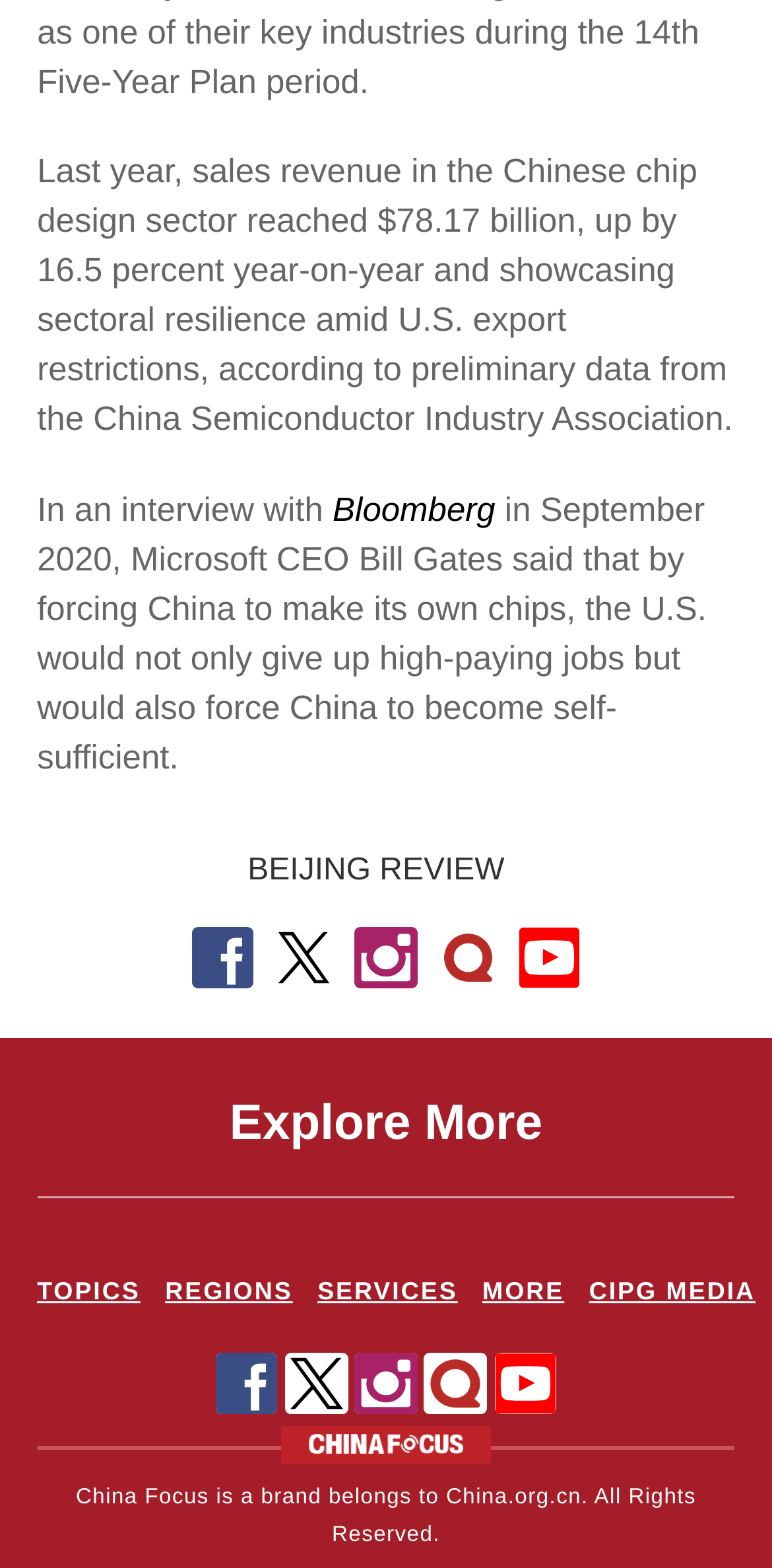What is the revenue of Chinese chip design sector in 2020? Using the information from the screenshot, answer with a single word or phrase.

$78.17 billion